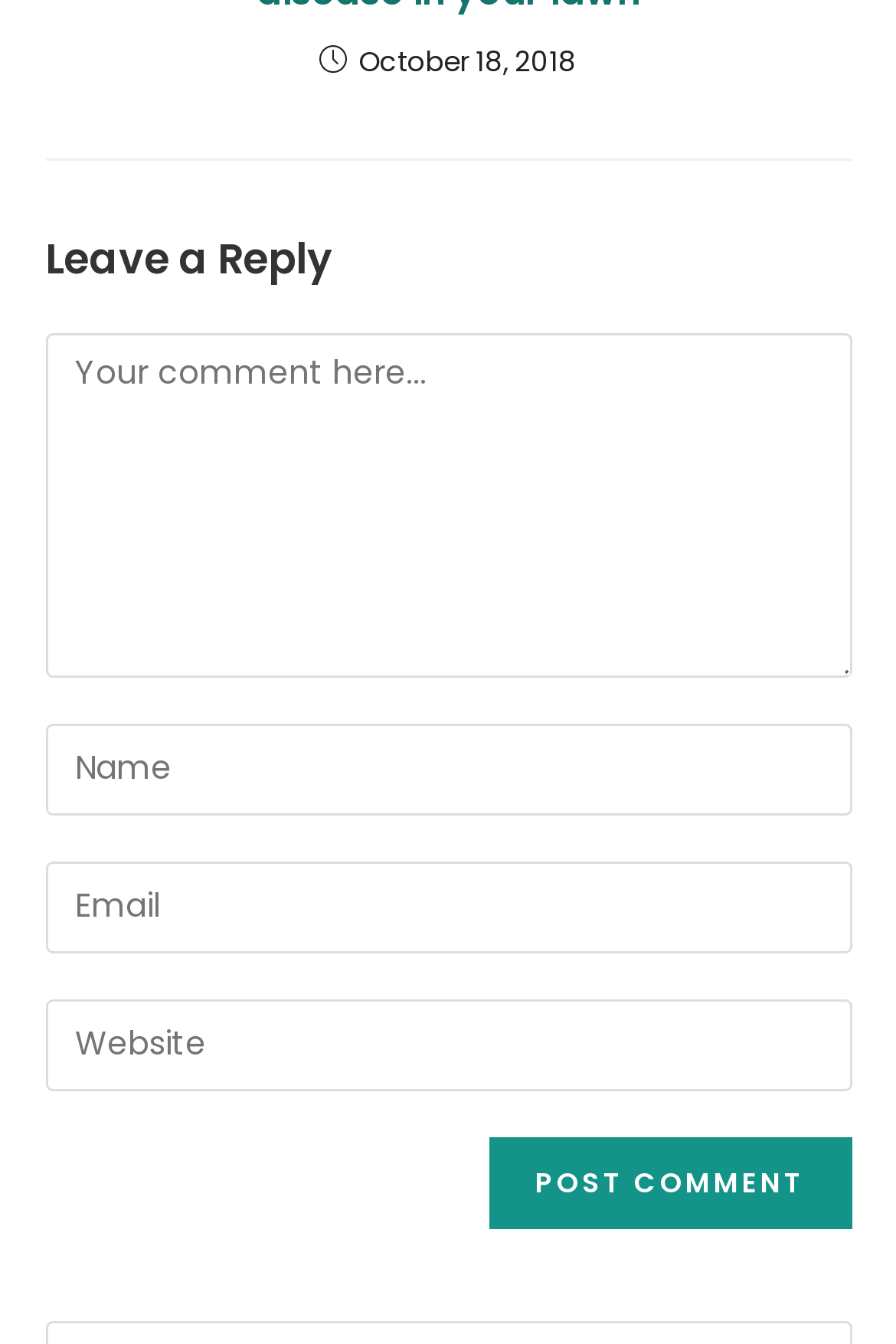How many textboxes are required to leave a comment?
Based on the image, give a one-word or short phrase answer.

Three